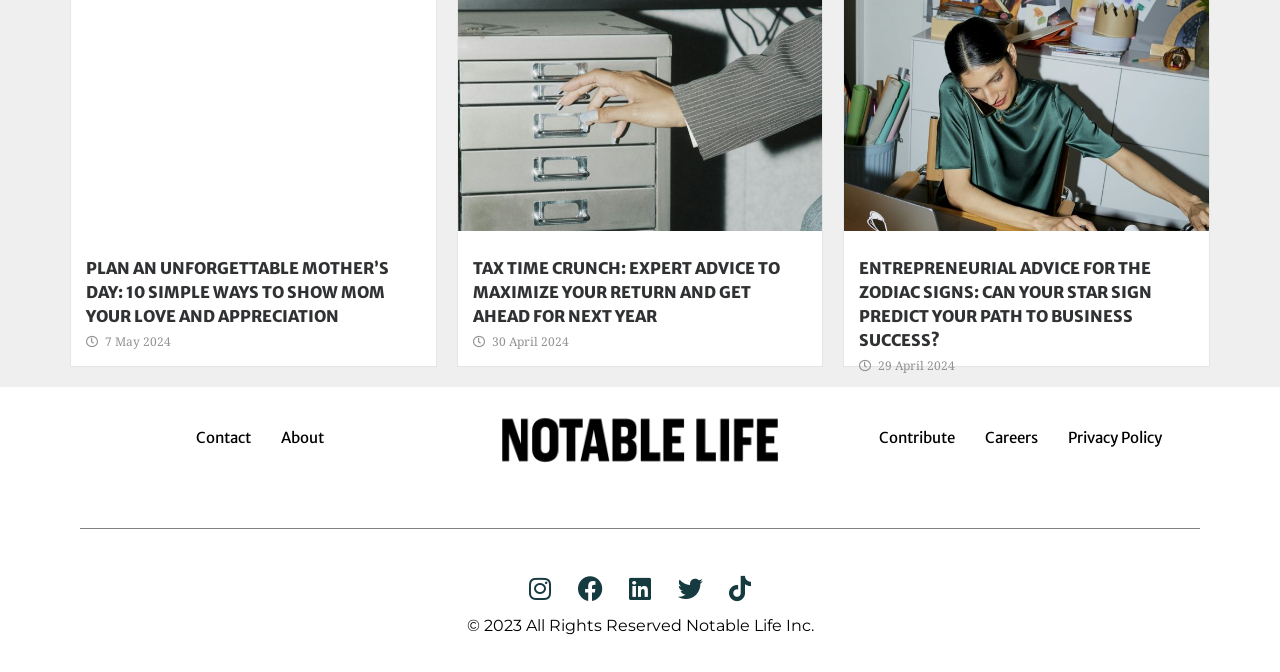Locate and provide the bounding box coordinates for the HTML element that matches this description: "Email us:- alexjordan1953@gmail.com".

None